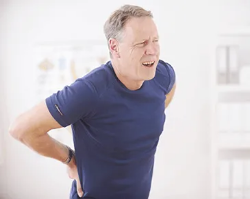What type of environment is hinted at in the background?
Based on the image, respond with a single word or phrase.

clinical or wellness-focused